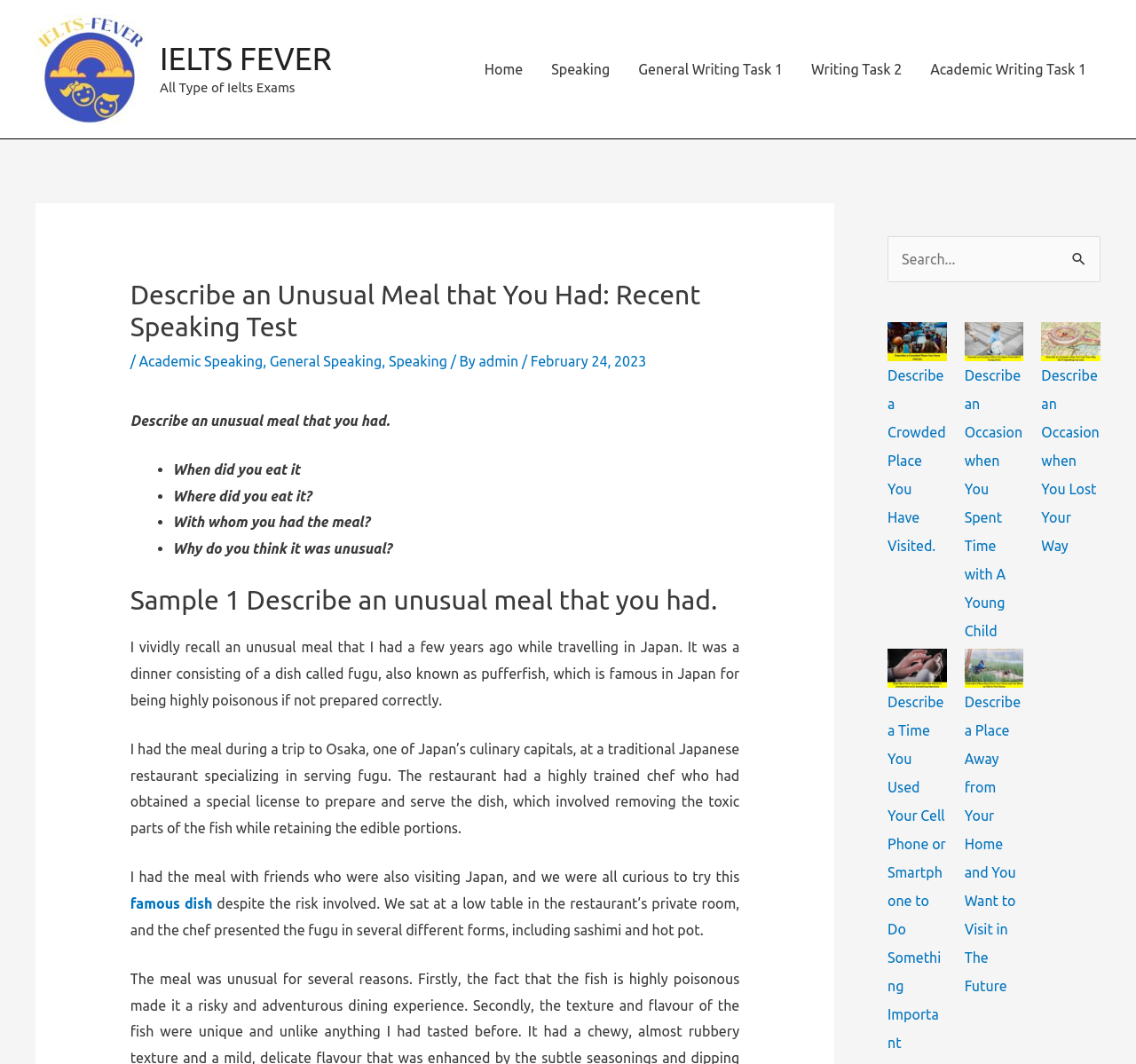Extract the bounding box coordinates for the UI element described by the text: "parent_node: Search for: name="s" placeholder="Search..."". The coordinates should be in the form of [left, top, right, bottom] with values between 0 and 1.

[0.781, 0.222, 0.969, 0.265]